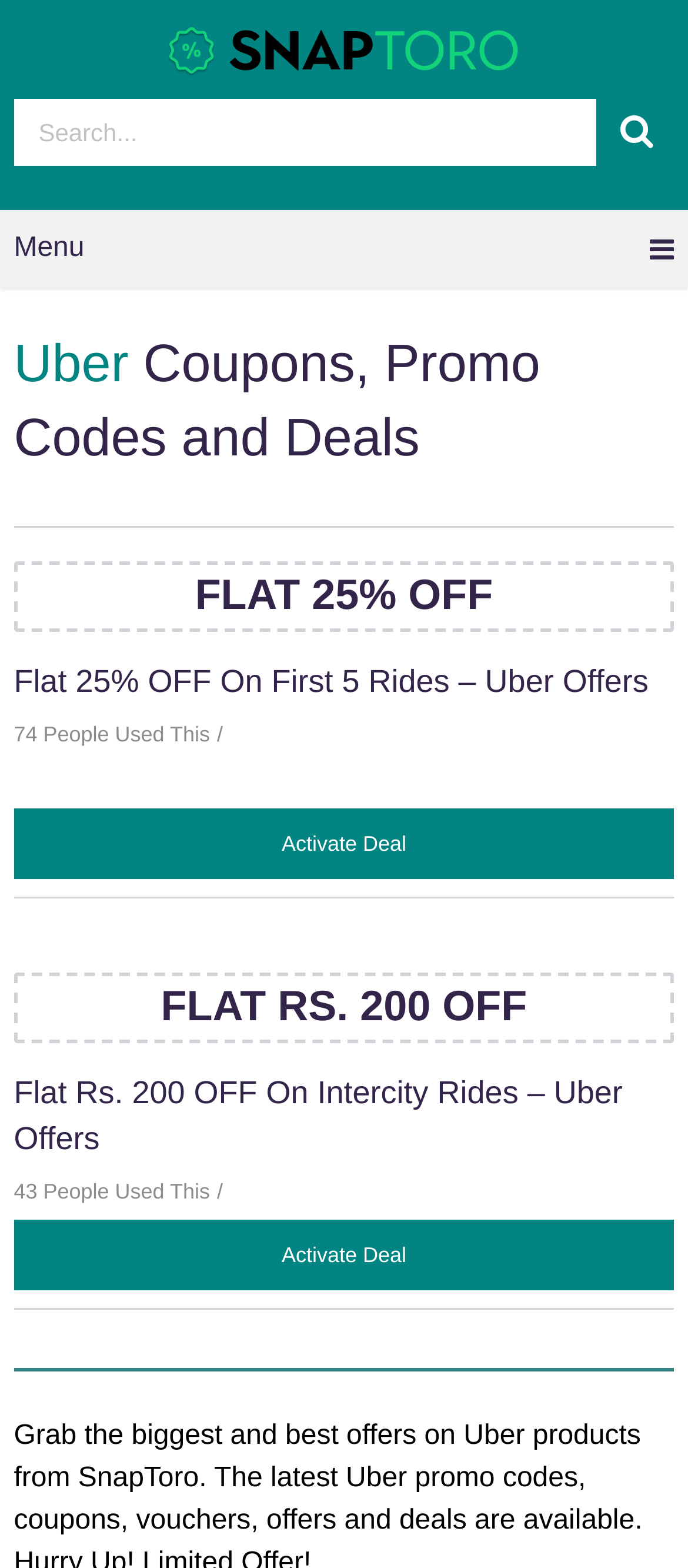What is the discount for the first Uber offer?
Please craft a detailed and exhaustive response to the question.

The first Uber offer has a heading that says 'Flat 25% OFF On First 5 Rides – Uber Offers', which indicates that the discount for this offer is 25% off.